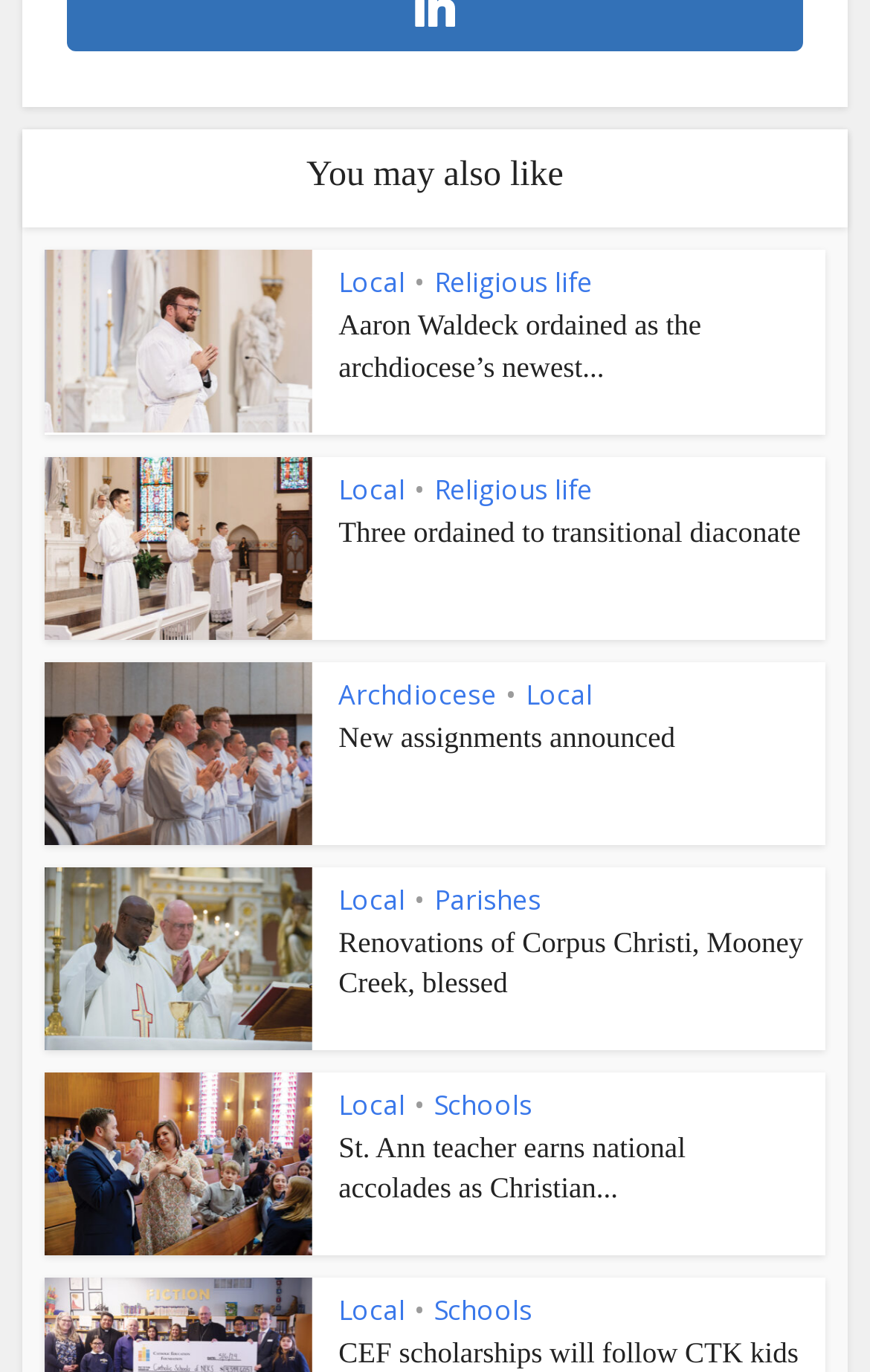Answer succinctly with a single word or phrase:
How many articles are on this webpage?

5